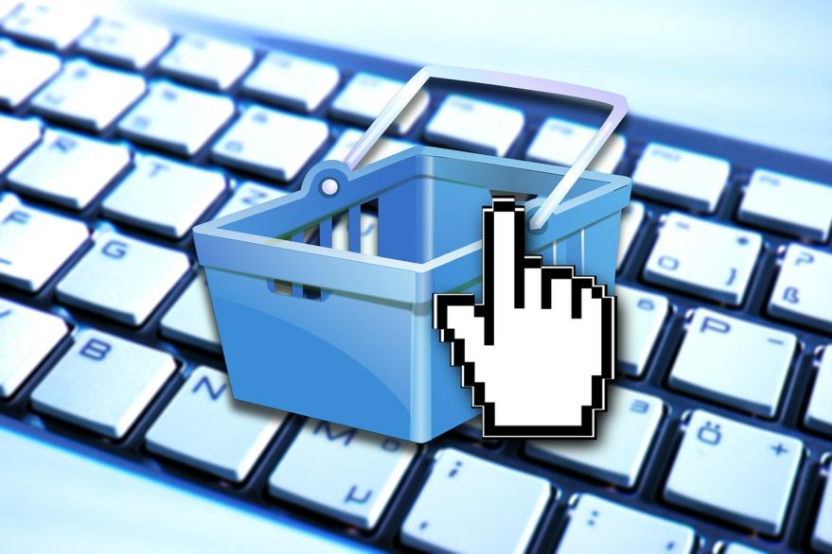Illustrate the scene in the image with a detailed description.

The image depicts a digital shopping basket superimposed over a keyboard, symbolizing the integration of e-commerce into everyday technology. A prominent cursor is positioned over the basket, emphasizing the action of online shopping. This visual reinforces the theme of mobile e-commerce, highlighting how easily consumers can navigate digital platforms to make purchases. It aligns perfectly with the article titled "8 tips to rock the mobile e-commerce world," underscoring the importance of optimizing online business strategies to capture mobile users in today's digital landscape.